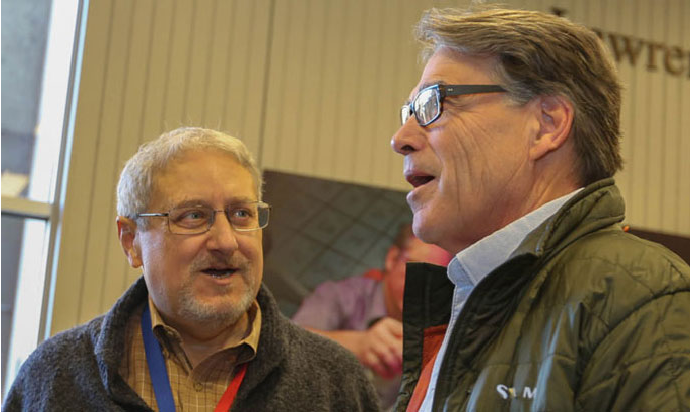Describe the image with as much detail as possible.

The image captures a moment between LLNL Director William Goldstein and Department of Energy Secretary Rick Perry during Perry's visit to the Lawrence Livermore National Laboratory in March 2018. Goldstein, wearing a dark sweater and glasses, appears engaged and welcoming as he speaks with Perry, who is dressed in a green jacket and has a thoughtful expression. This meeting underscores the significance of strategic engagement between the Laboratory's leadership and governmental officials, highlighting the collaborative efforts essential for advancing the nation’s scientific and security initiatives. In the background, there are blurred figures, suggesting an atmosphere of teamwork and ongoing discussions, reinforcing the Laboratory's commitment to shaping the future of national security.